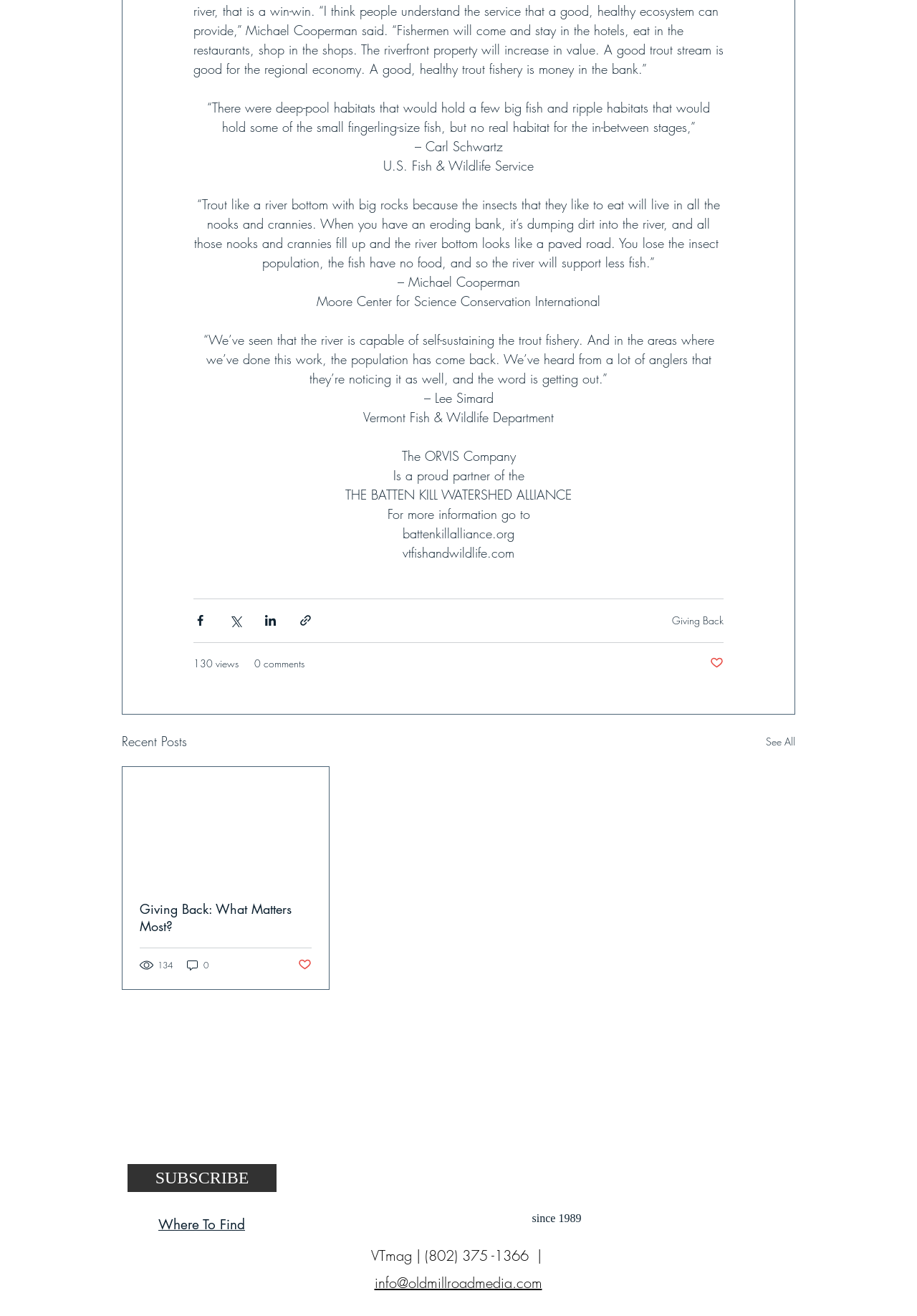Find the bounding box coordinates for the HTML element described in this sentence: "134". Provide the coordinates as four float numbers between 0 and 1, in the format [left, top, right, bottom].

[0.152, 0.728, 0.19, 0.739]